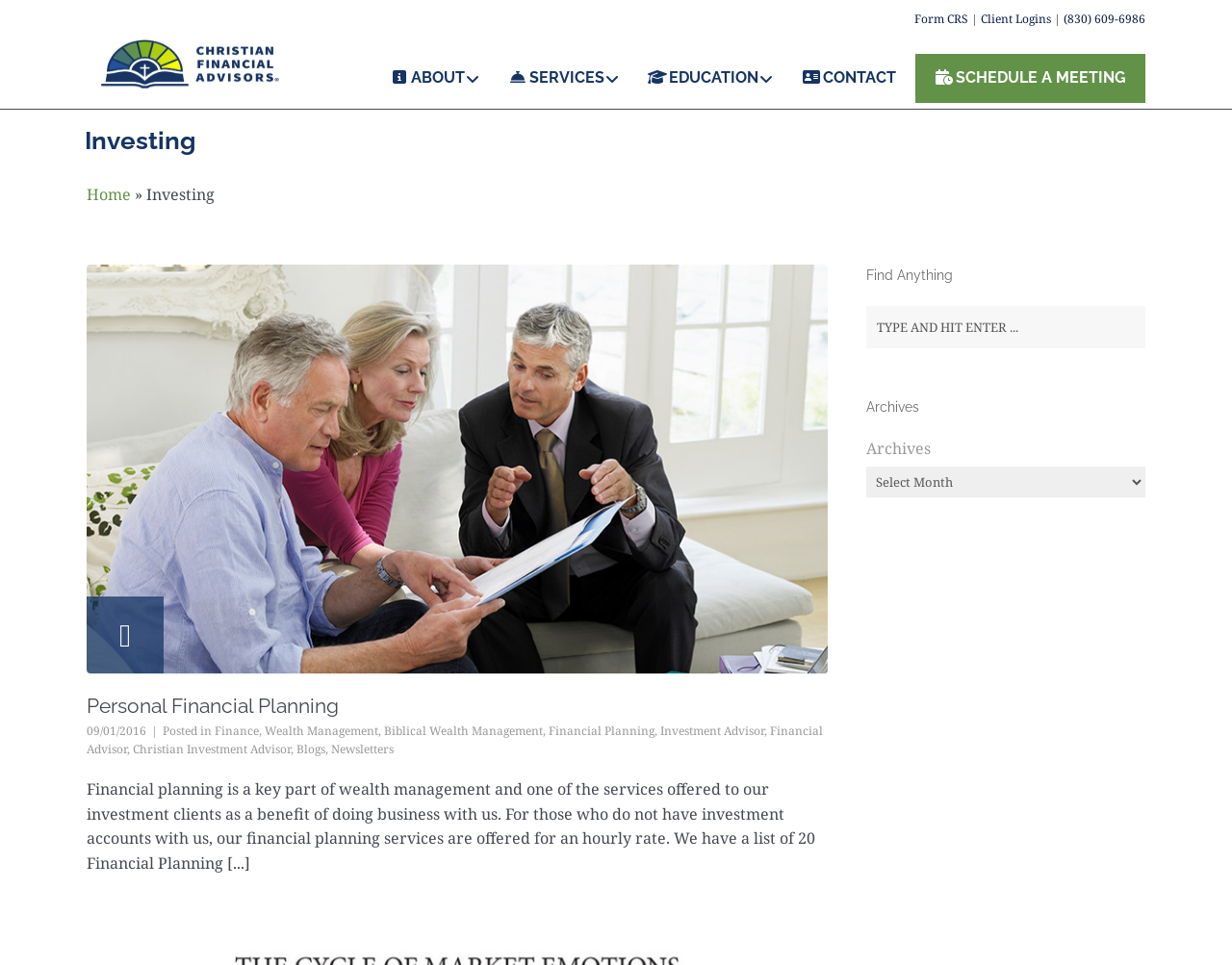Determine the bounding box coordinates (top-left x, top-left y, bottom-right x, bottom-right y) of the UI element described in the following text: Employability Jobs

None